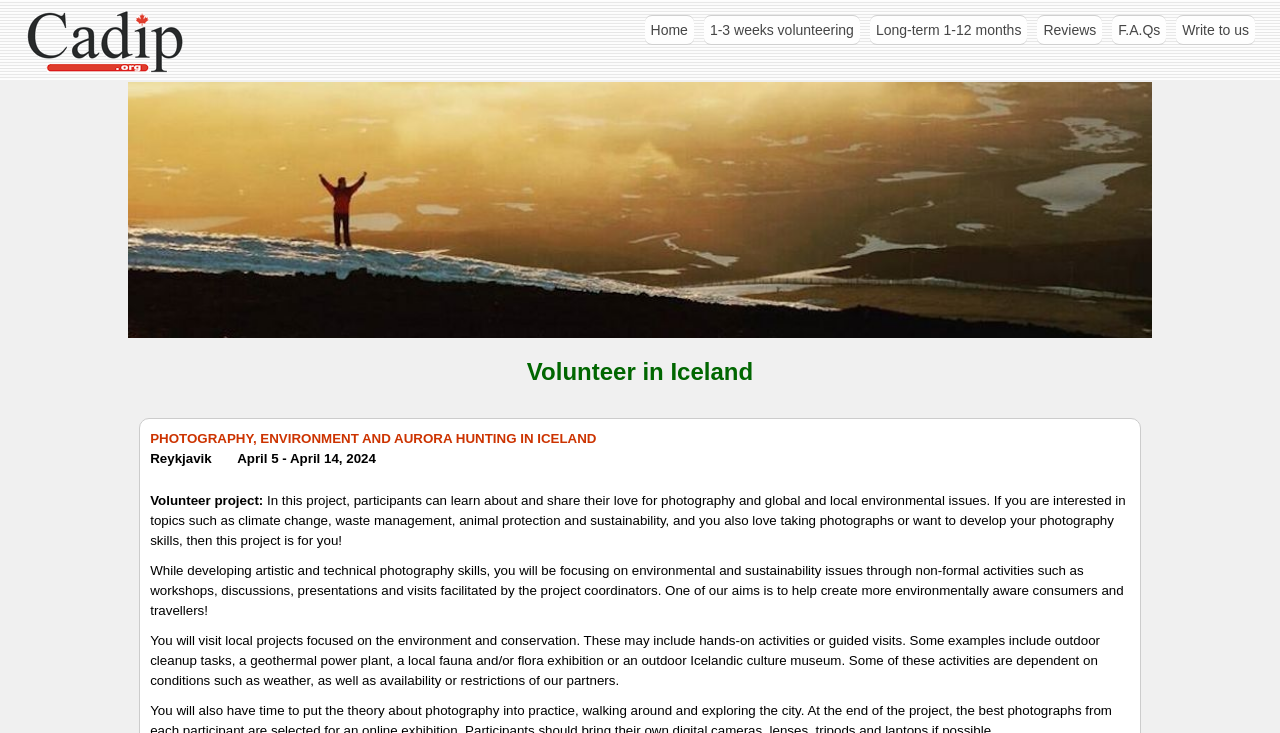What is the goal of the project?
Can you offer a detailed and complete answer to this question?

The goal of the project can be determined by reading the StaticText 'One of our aims is to help create more environmentally aware consumers and travellers!'. This text clearly states the goal of the project.